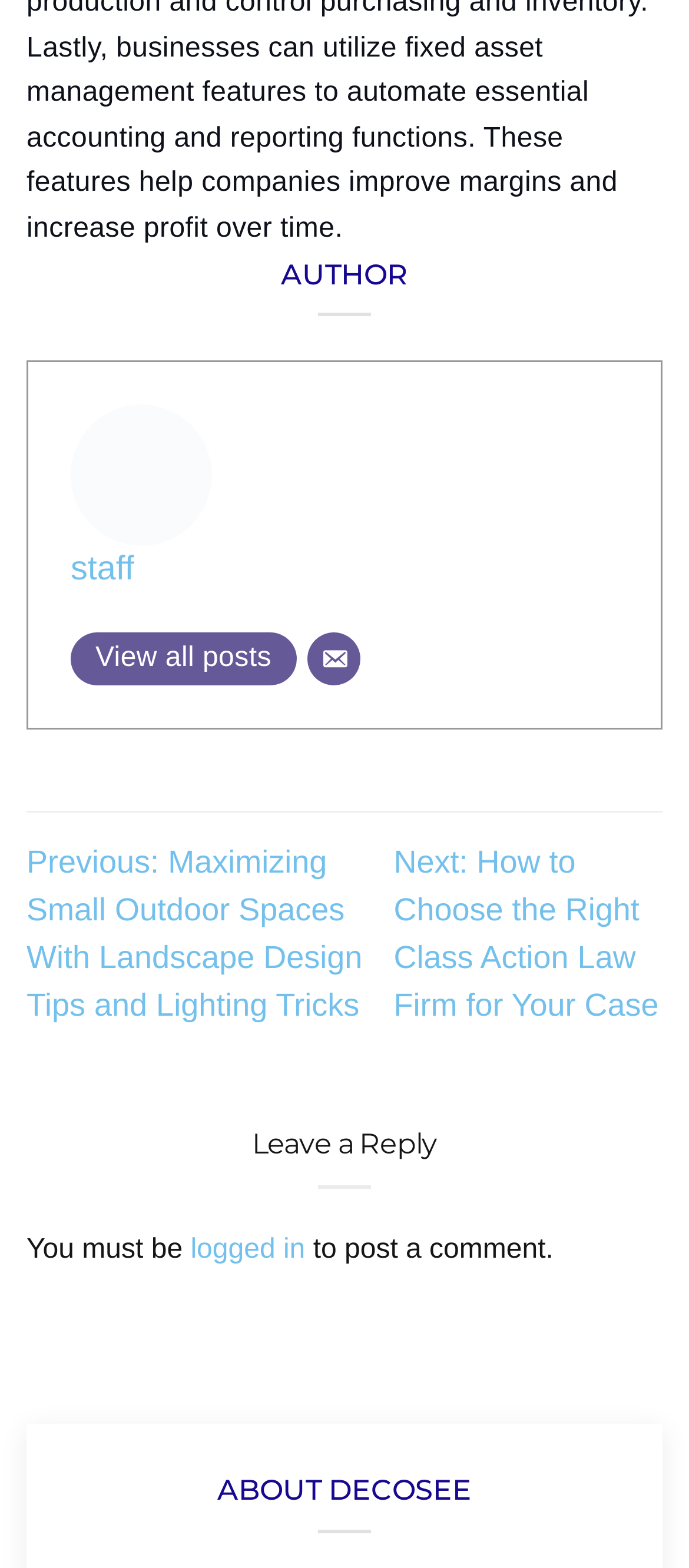What is the category of the current post?
Please answer the question with as much detail as possible using the screenshot.

The current post is categorized under 'Posts', which is indicated by the navigation element labeled as 'Posts' at the top of the webpage.